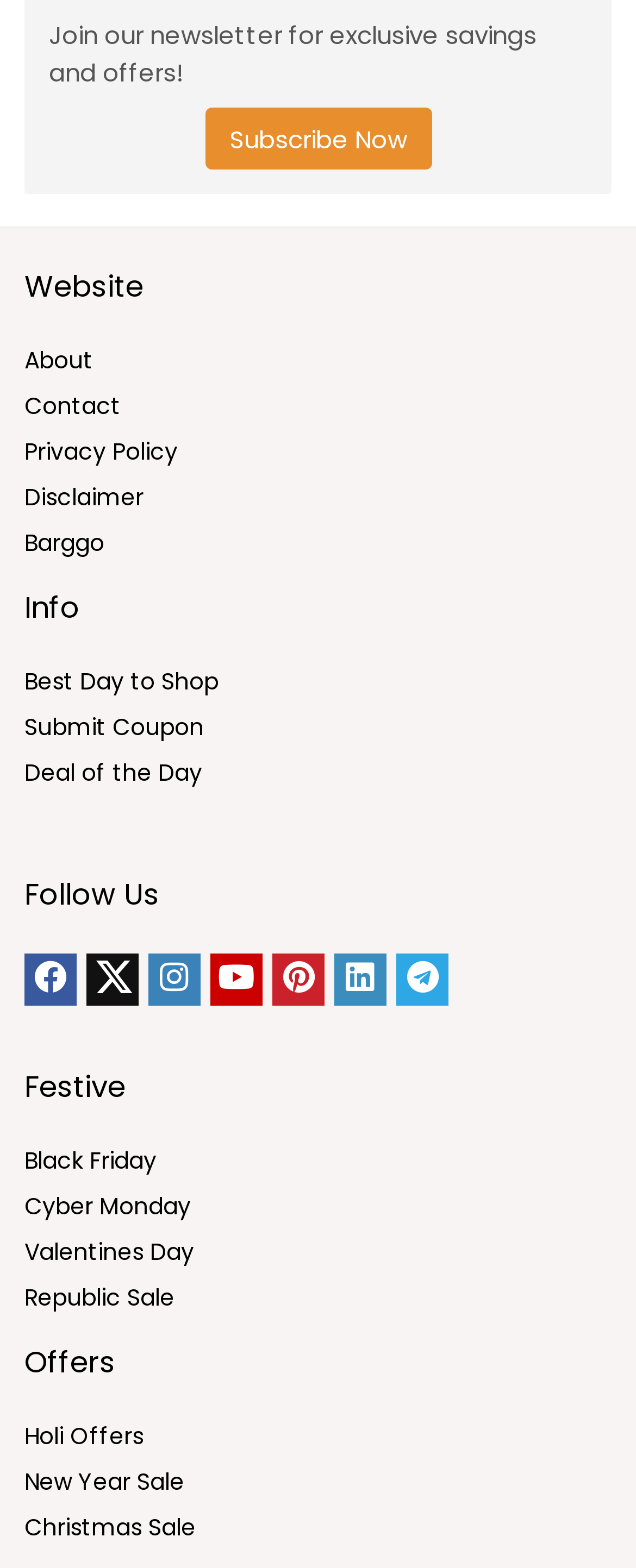Identify the bounding box coordinates for the UI element described as follows: New Year Sale. Use the format (top-left x, top-left y, bottom-right x, bottom-right y) and ensure all values are floating point numbers between 0 and 1.

[0.038, 0.935, 0.29, 0.955]